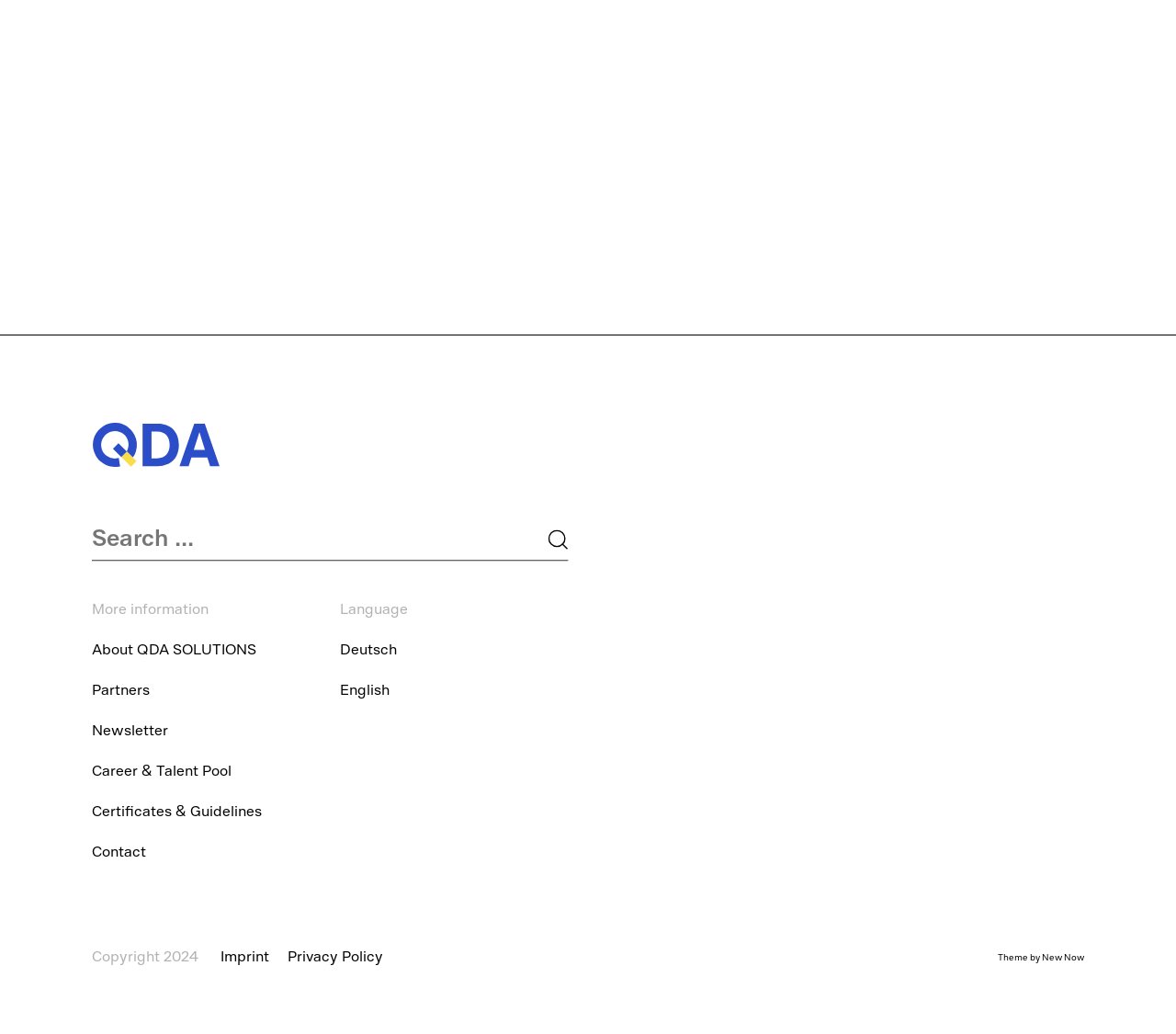Find the bounding box coordinates of the clickable region needed to perform the following instruction: "Search for something". The coordinates should be provided as four float numbers between 0 and 1, i.e., [left, top, right, bottom].

[0.078, 0.499, 0.483, 0.543]